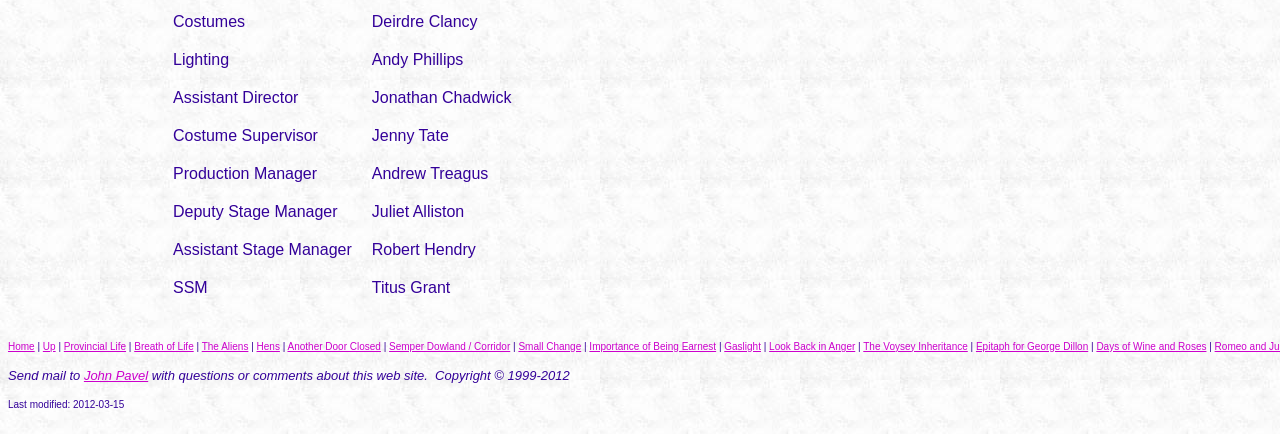What is the title of the play with Andy Phillips as Lighting? Analyze the screenshot and reply with just one word or a short phrase.

Not specified